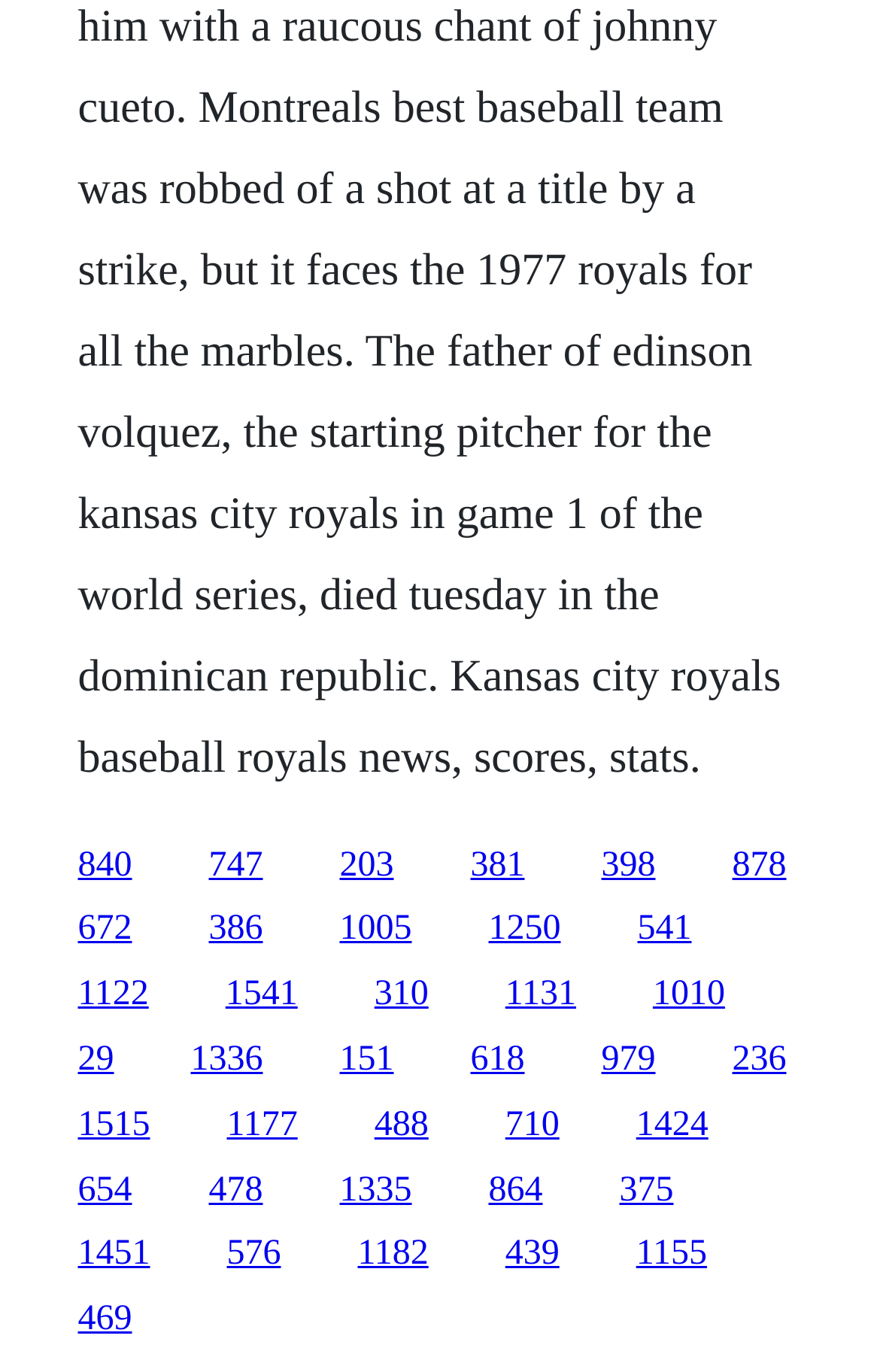Refer to the image and provide an in-depth answer to the question:
How many rows of links are there?

By analyzing the y-coordinates of the links, I can see that there are 6 distinct rows of links, with each row having a similar y-coordinate range.